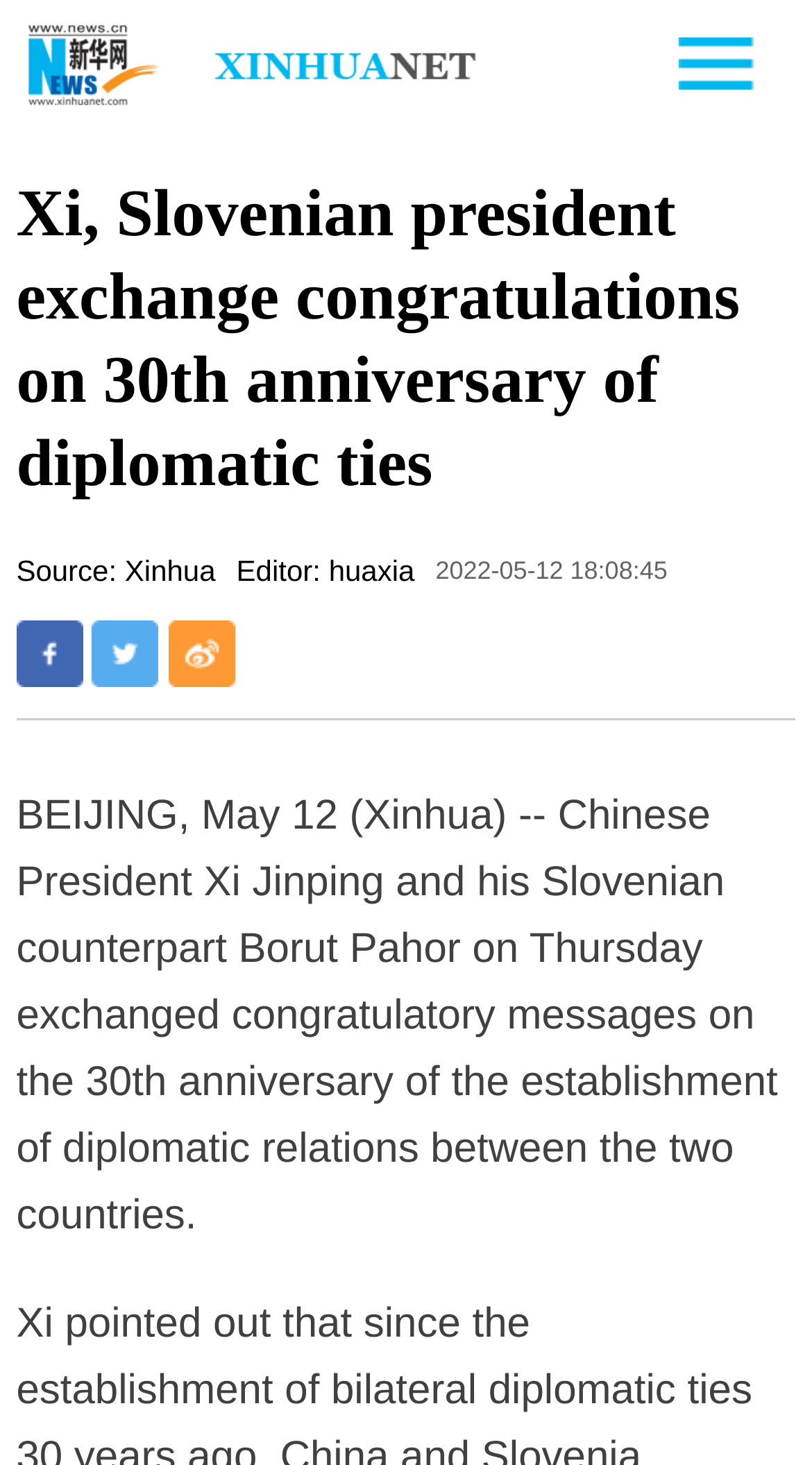Please answer the following question using a single word or phrase: 
What is the date of the article?

2022-05-12